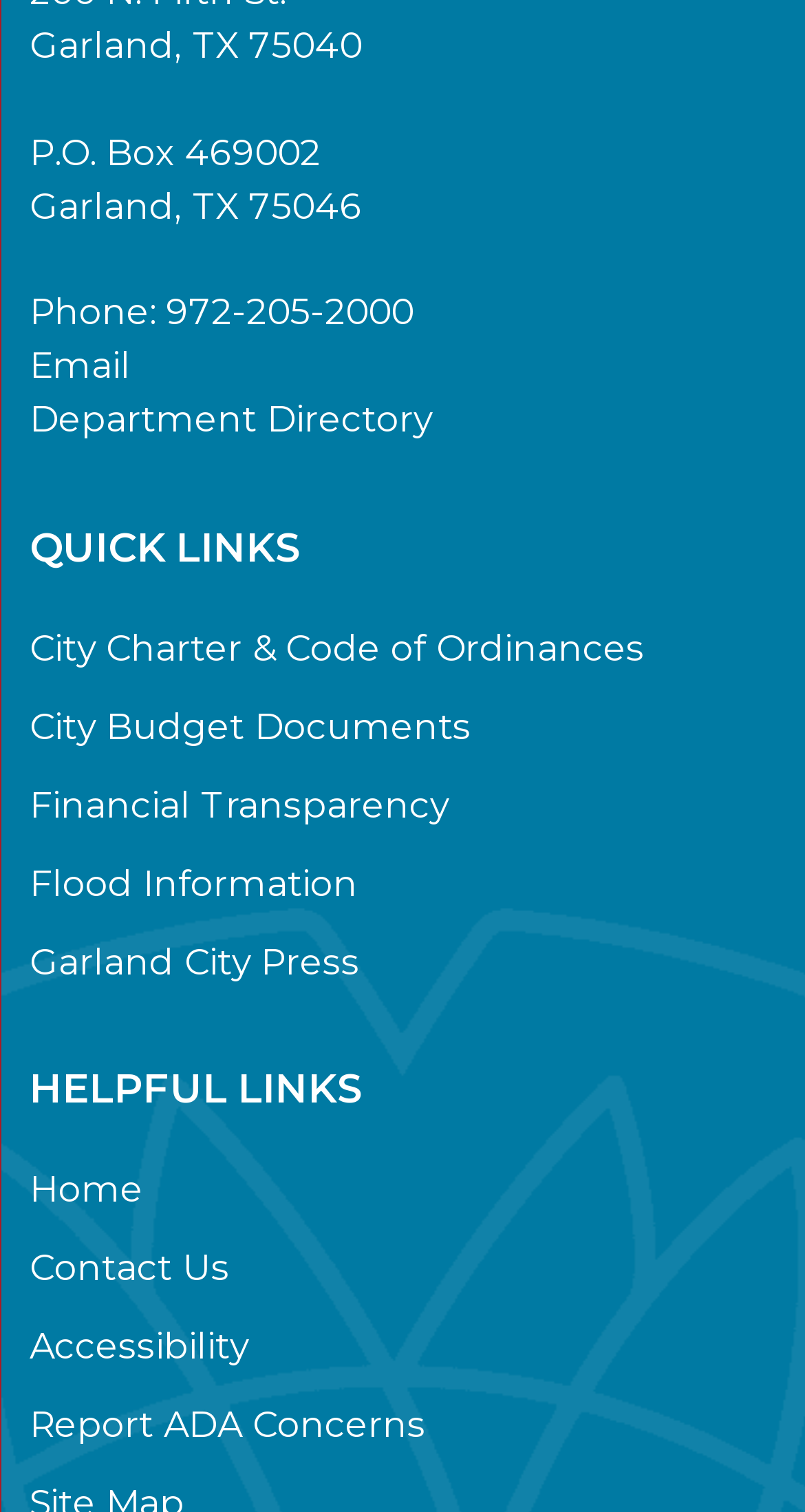Please indicate the bounding box coordinates for the clickable area to complete the following task: "Go to home page". The coordinates should be specified as four float numbers between 0 and 1, i.e., [left, top, right, bottom].

[0.037, 0.725, 0.178, 0.754]